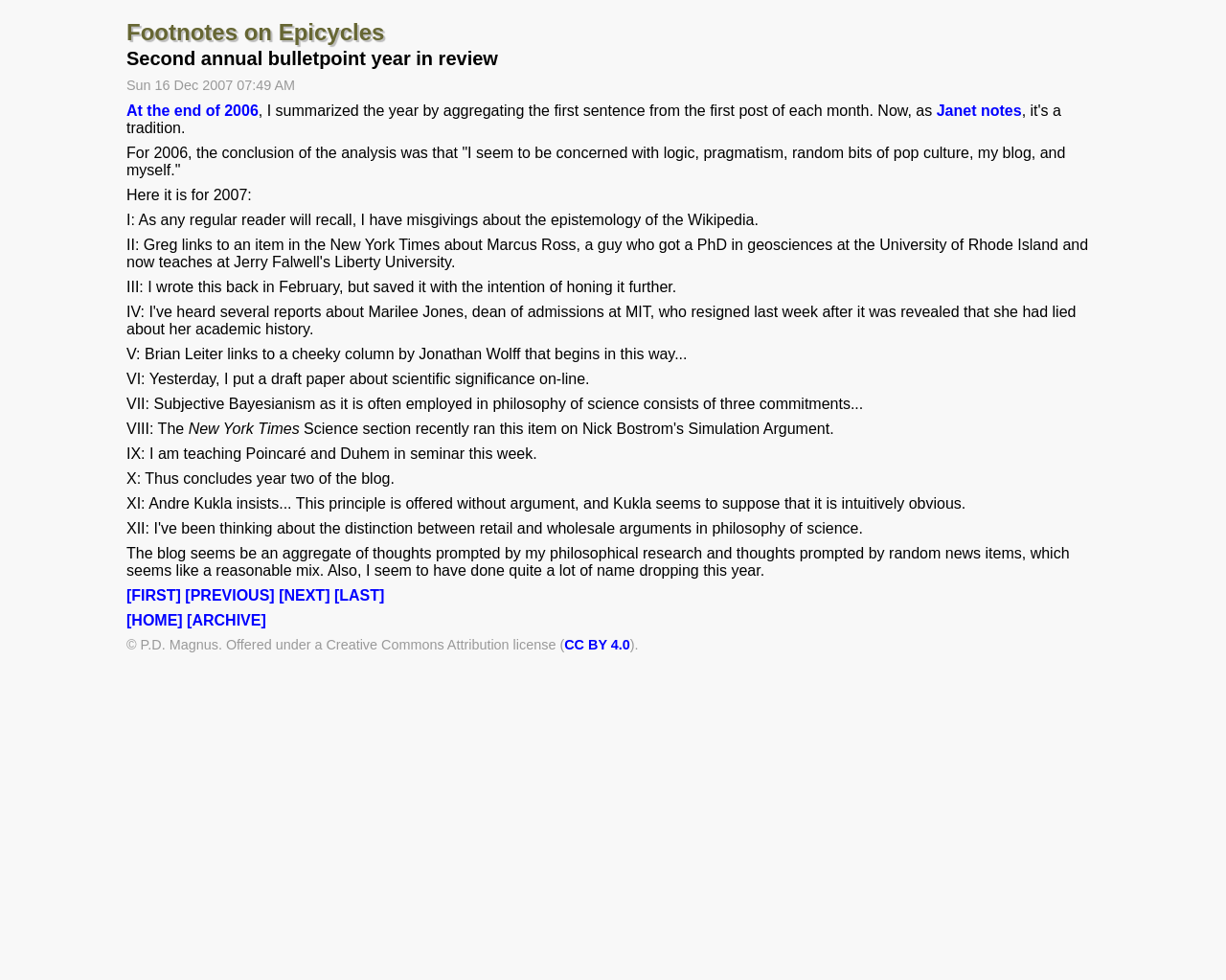What is the date of the second annual bulletpoint year in review?
Please answer the question as detailed as possible based on the image.

The date of the second annual bulletpoint year in review can be found by looking at the StaticText element that contains the date, which is 'Sun 16 Dec 2007 07:49 AM'. The time can be ignored, and the date is the relevant information.